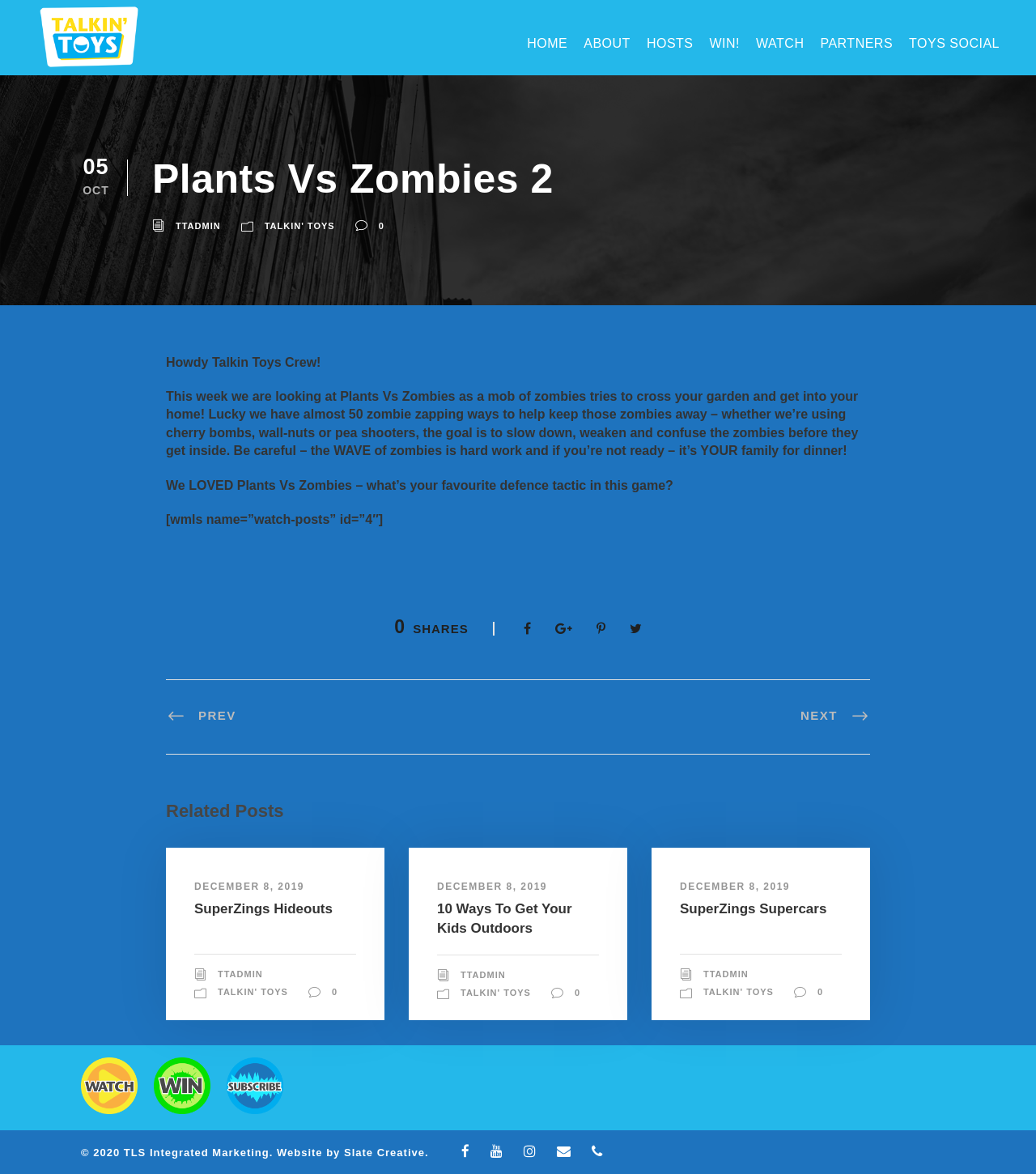Please specify the bounding box coordinates of the element that should be clicked to execute the given instruction: 'Search the archives'. Ensure the coordinates are four float numbers between 0 and 1, expressed as [left, top, right, bottom].

None